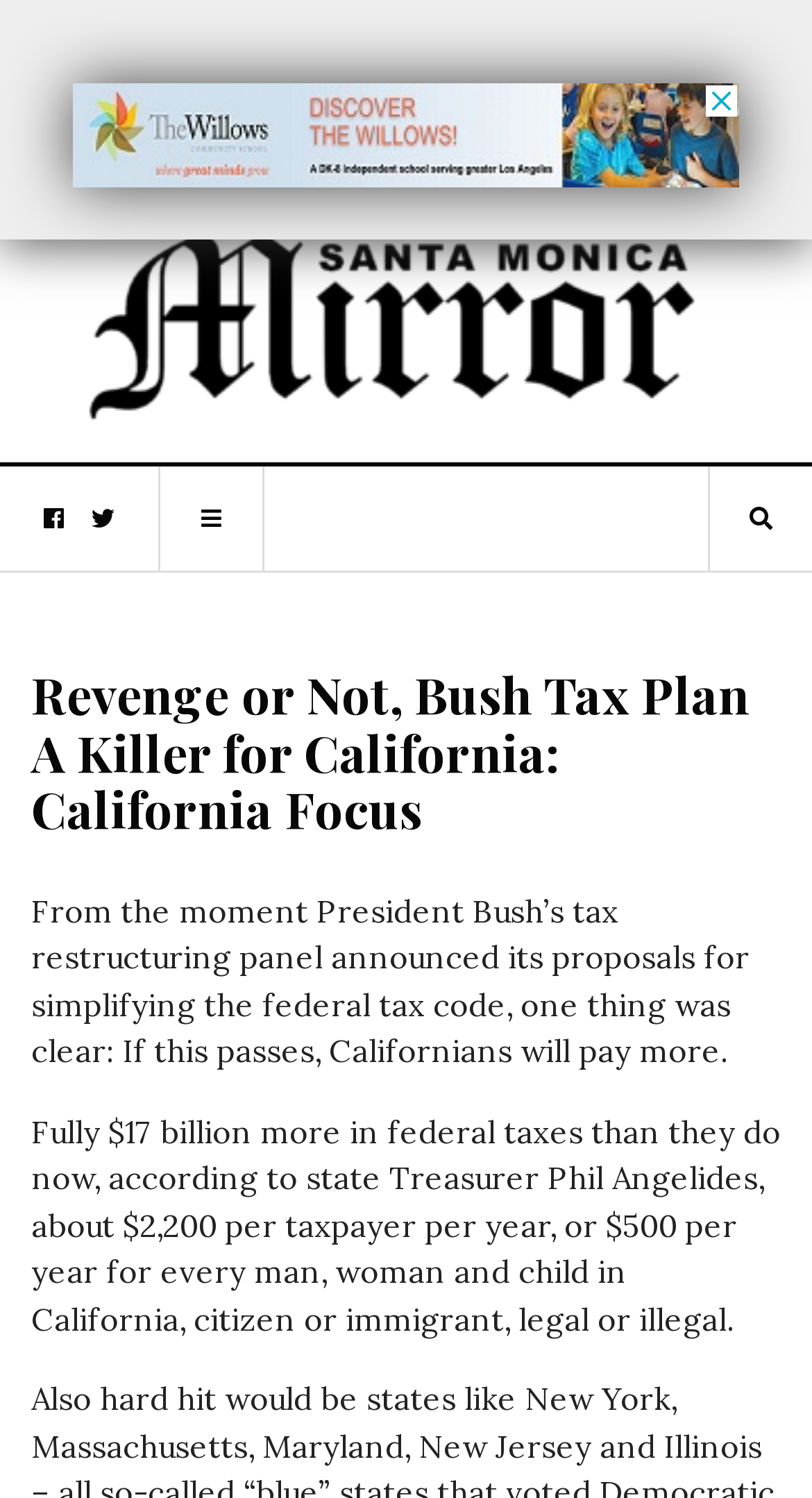Reply to the question with a brief word or phrase: How much more will Californians pay in federal taxes per year?

$2,200 per taxpayer